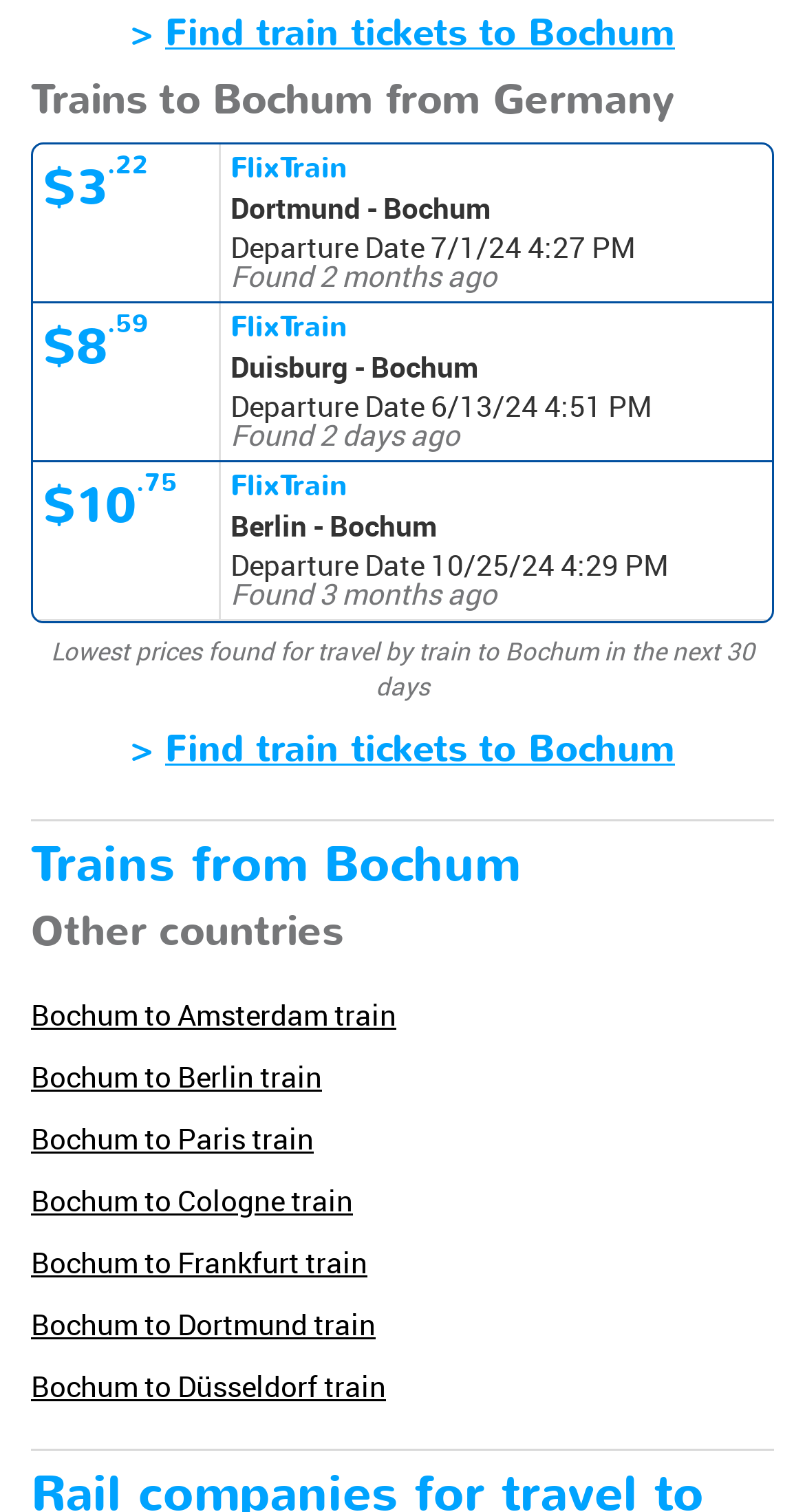Locate the bounding box coordinates of the region to be clicked to comply with the following instruction: "Check Bochum to Amsterdam train". The coordinates must be four float numbers between 0 and 1, in the form [left, top, right, bottom].

[0.038, 0.657, 0.492, 0.683]